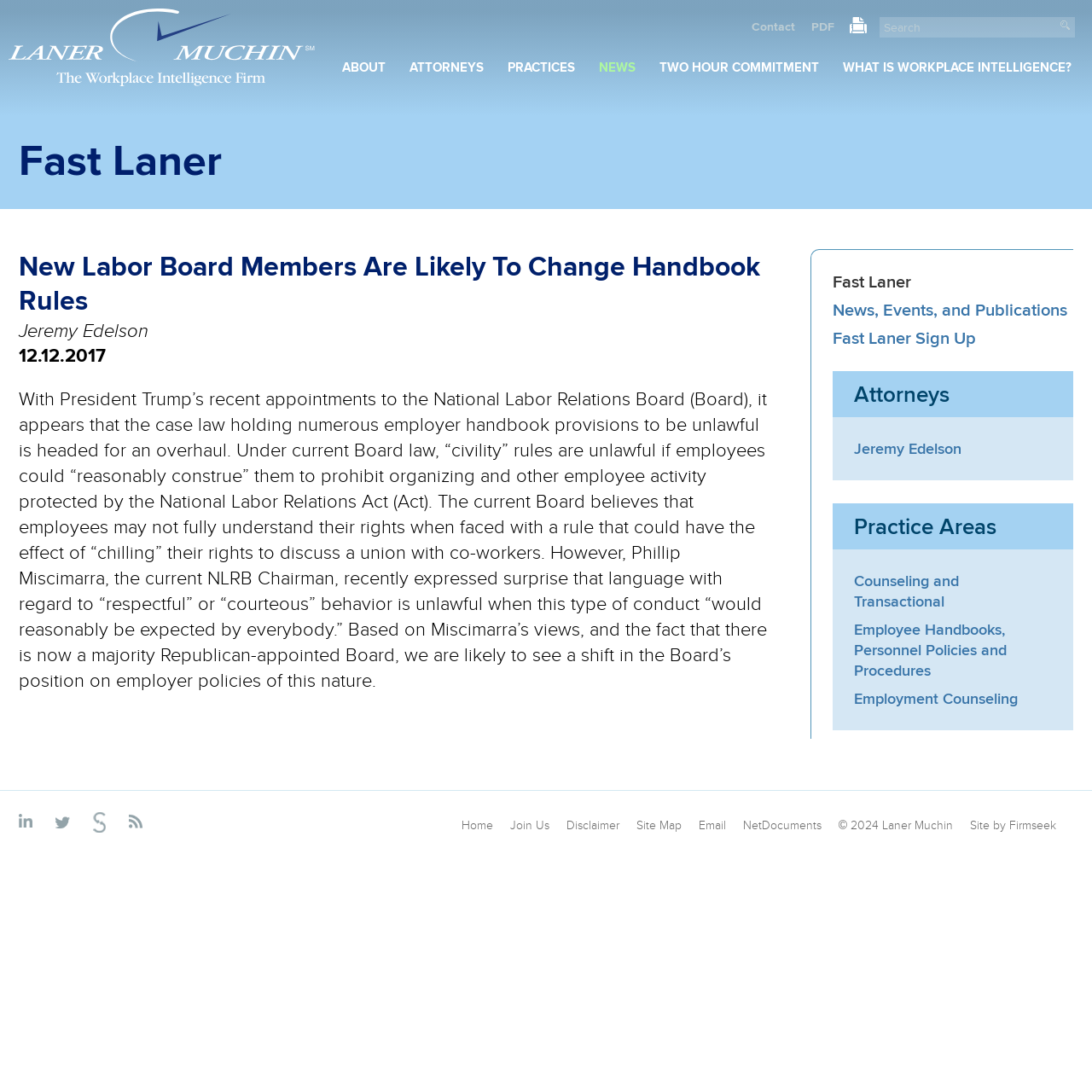Please specify the bounding box coordinates of the area that should be clicked to accomplish the following instruction: "Learn about the attorneys". The coordinates should consist of four float numbers between 0 and 1, i.e., [left, top, right, bottom].

[0.782, 0.401, 0.88, 0.421]